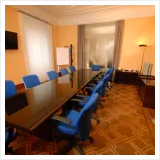Illustrate the image with a detailed caption.

This image depicts a modern meeting room in Italy designed for business use, featuring a sleek, long table surrounded by blue ergonomic chairs. The room is well-lit with natural light filtering through sheer curtains, creating a warm and inviting atmosphere, complemented by the soft orange walls. To the left, a wall-mounted television could be used for presentations, while a whiteboard stands ready for brainstorming sessions. The polished wooden floor adds an elegant touch to the overall aesthetic, making this meeting room not only functional but also conducive to productive discussions. This space is part of a broader offering of over 160 meeting rooms available for rent across various locations in Italy, catering to both serviced office clients and occasional users.